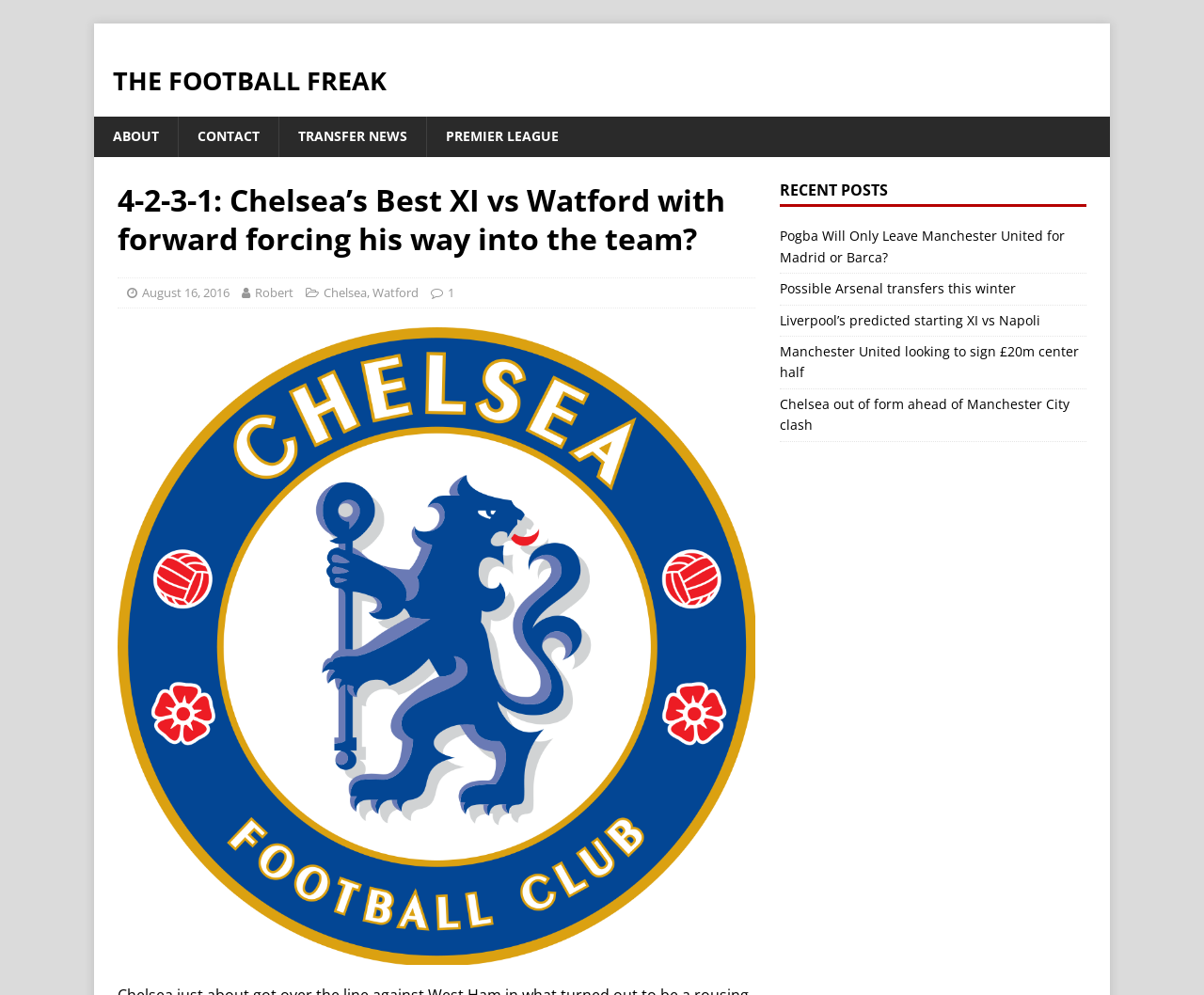How many recent posts are listed?
Please provide a detailed and thorough answer to the question.

There are five links listed in the recent posts section, each corresponding to a different article, which suggests that there are five recent posts.